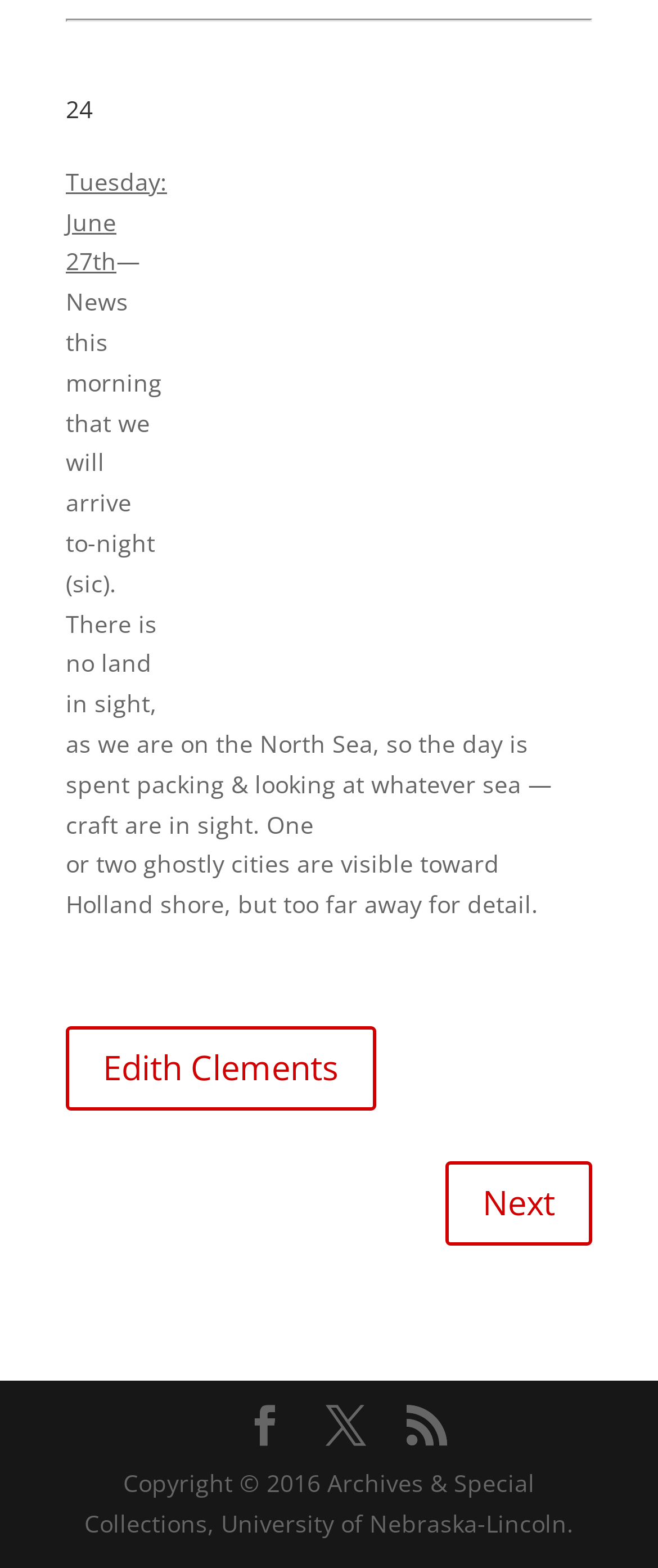What is the date mentioned in the text?
Answer the question with as much detail as possible.

I found the date 'Tuesday: June 27th' in the text, which is mentioned in the second StaticText element with bounding box coordinates [0.1, 0.105, 0.254, 0.177].